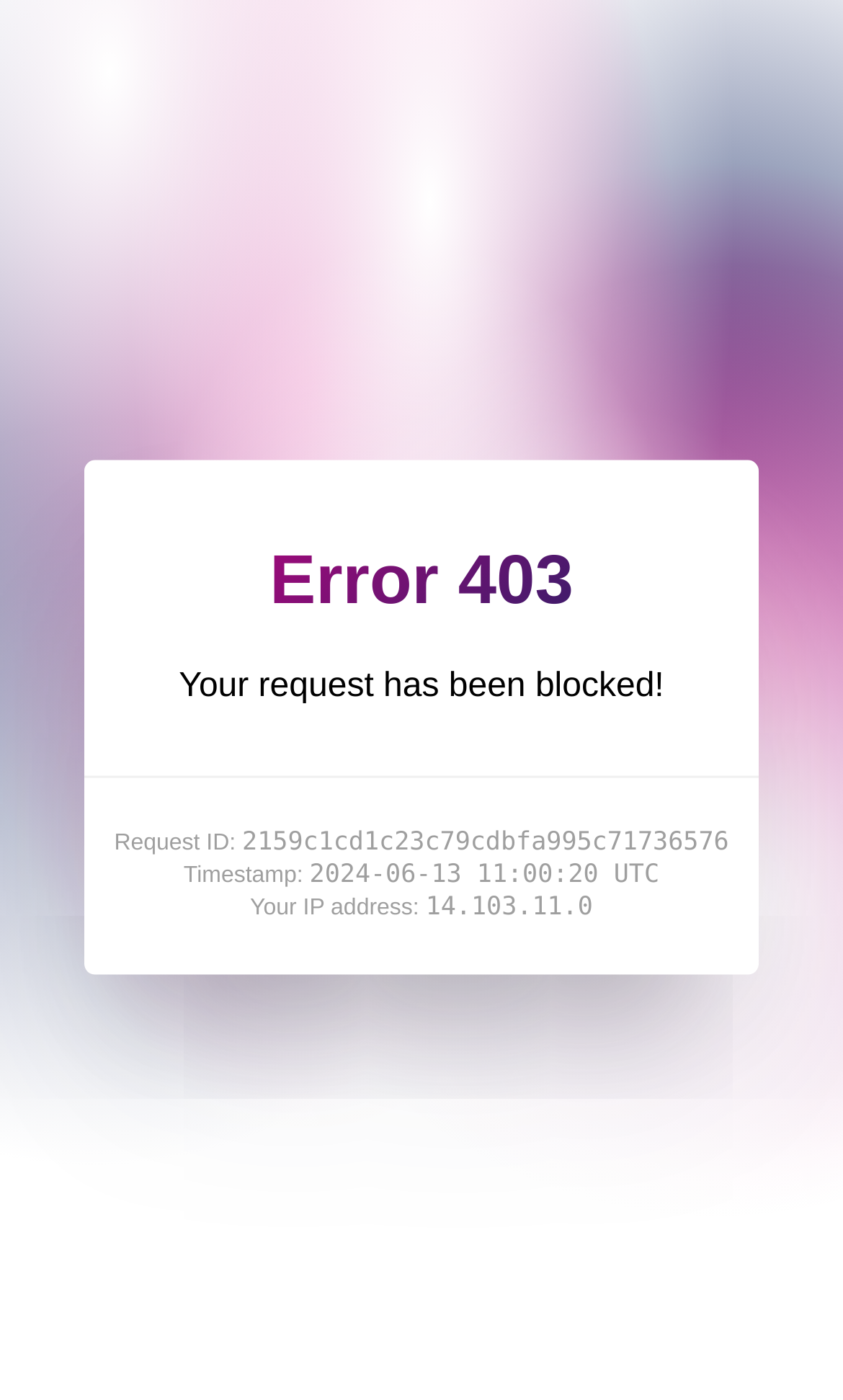What is the IP address associated with the blocked request?
Please provide a single word or phrase in response based on the screenshot.

14.103.11.0